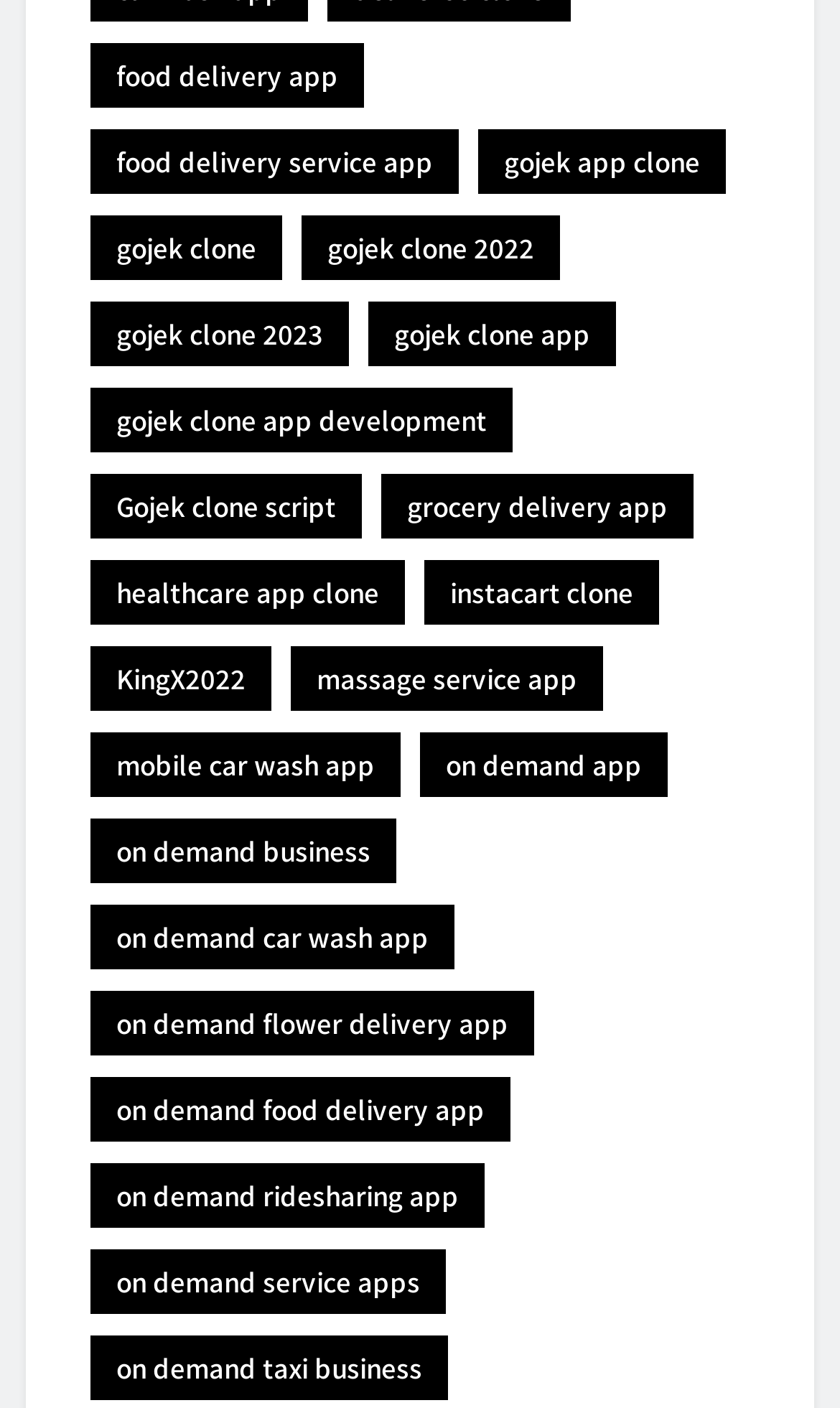What type of app is 'KingX2022'?
Look at the image and provide a short answer using one word or a phrase.

Clone app